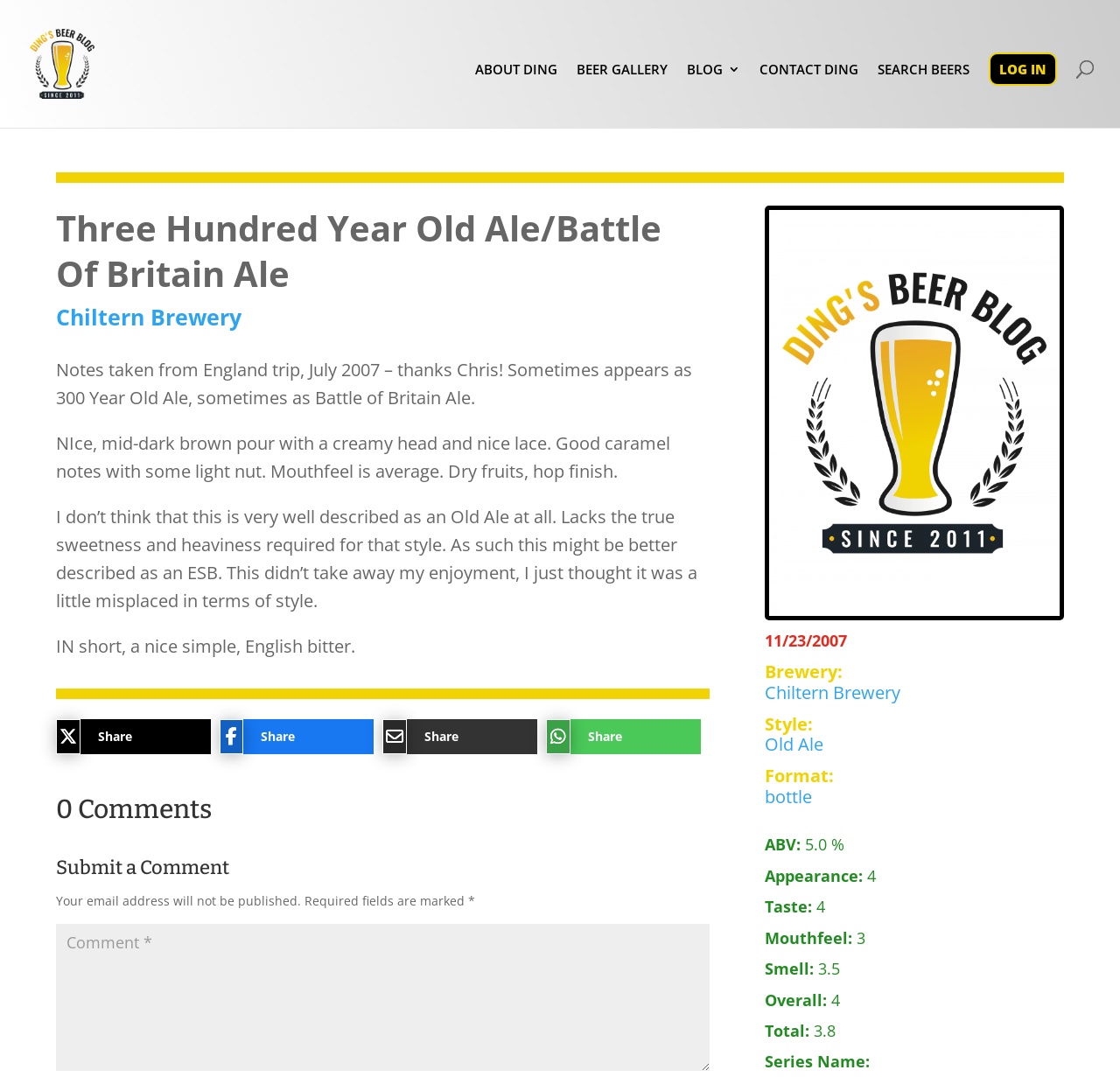Use a single word or phrase to answer the following:
What is the name of the beer blog?

Ding's Beer Blog